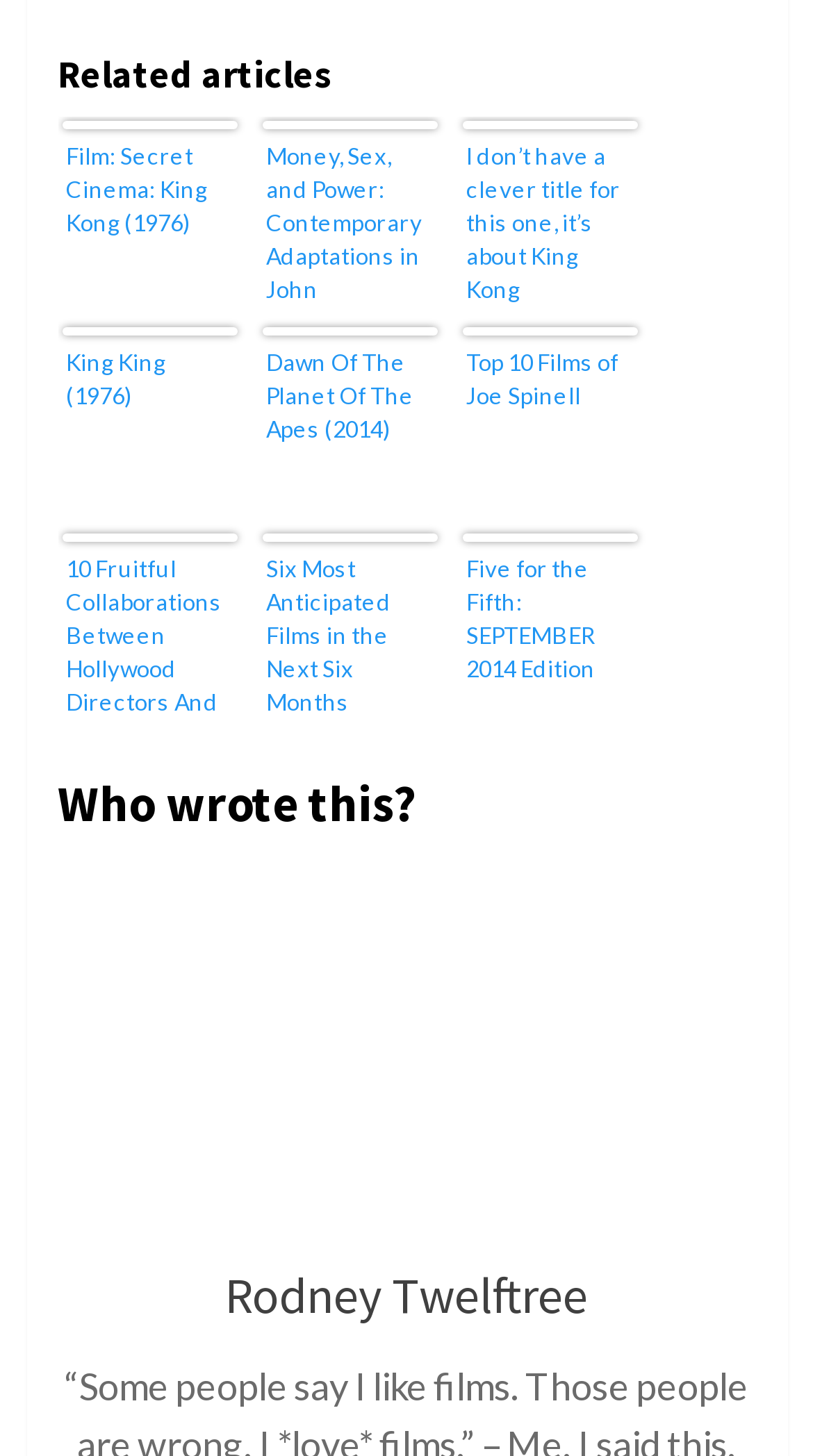Please identify the bounding box coordinates for the region that you need to click to follow this instruction: "Click on the link 'Film: Secret Cinema: King Kong (1976)'".

[0.076, 0.088, 0.291, 0.207]